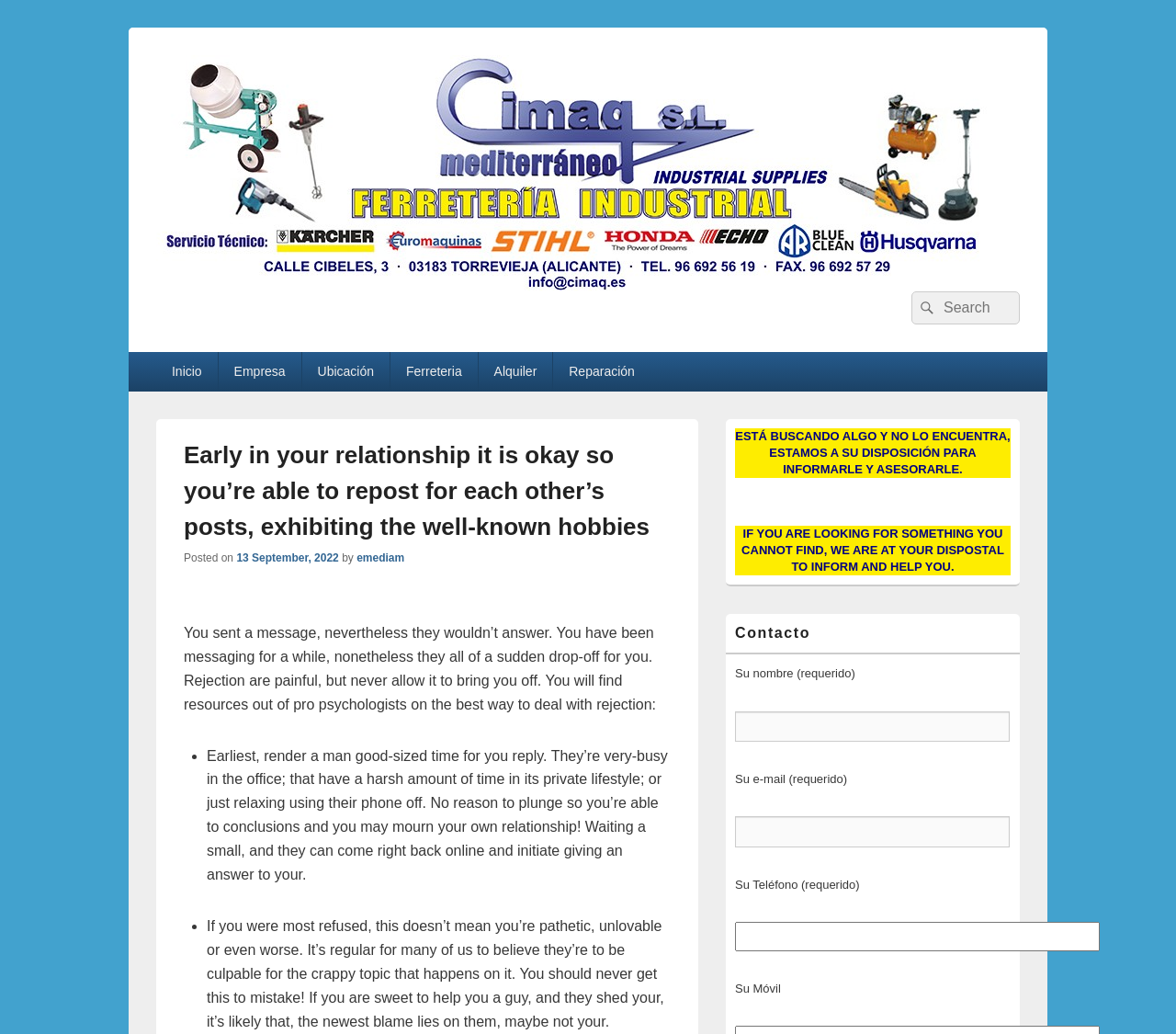Please use the details from the image to answer the following question comprehensively:
What is the purpose of the contact form?

I inferred the purpose of the contact form by reading the heading 'Contacto' and the static text elements, which suggest that the form is for users to request information or assistance.